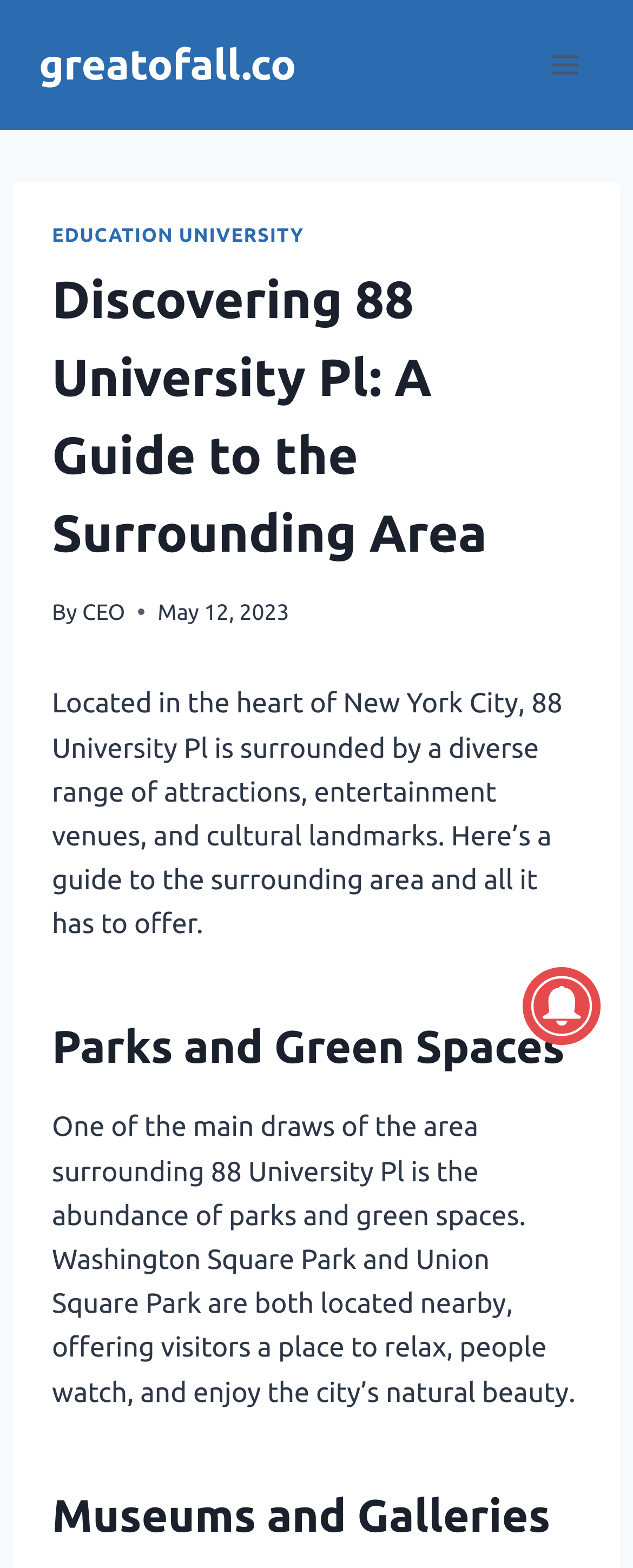Determine the bounding box coordinates of the UI element that matches the following description: "greatofall.co". The coordinates should be four float numbers between 0 and 1 in the format [left, top, right, bottom].

[0.062, 0.025, 0.468, 0.058]